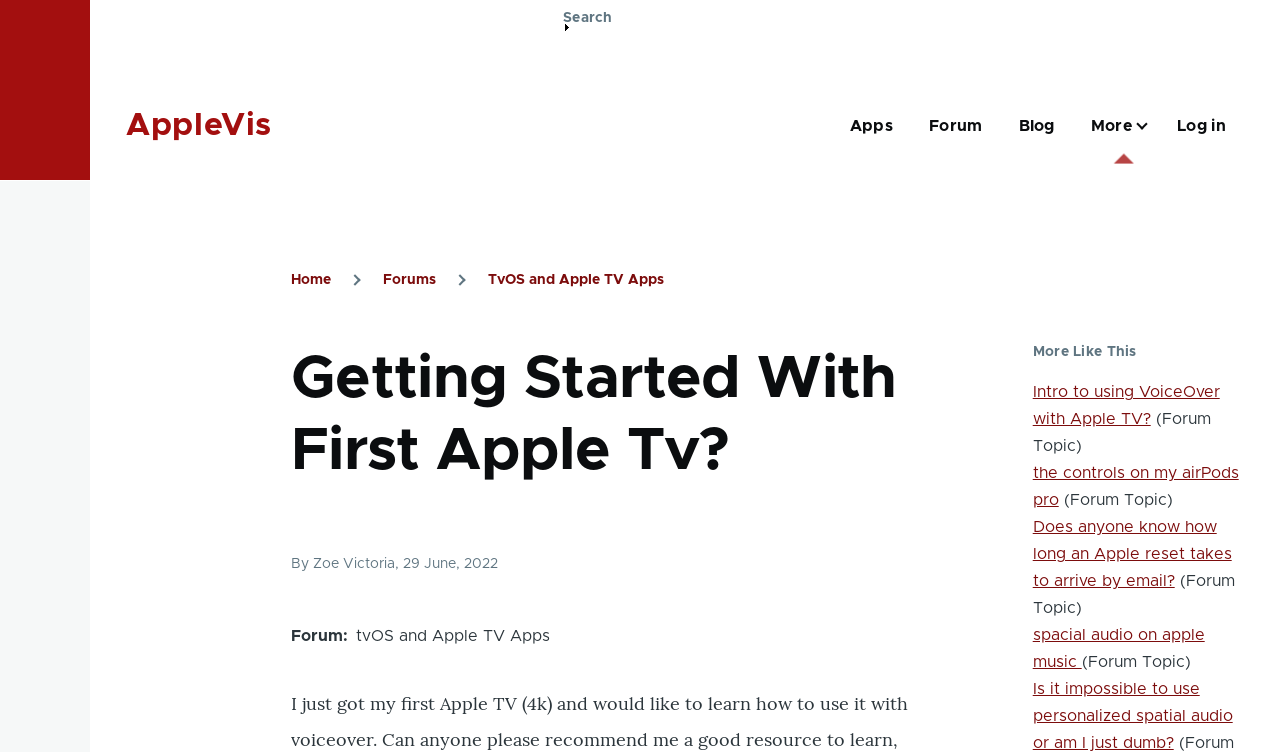What is the name of the website?
Give a single word or phrase as your answer by examining the image.

AppleVis